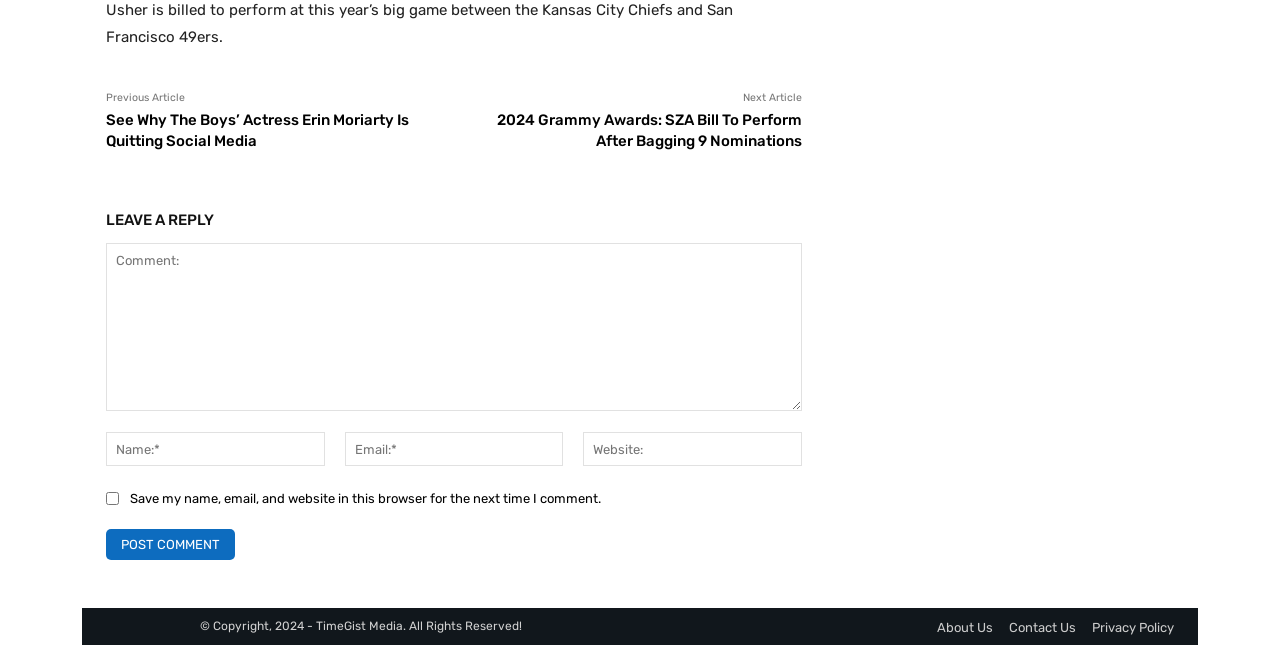Find the bounding box coordinates of the area to click in order to follow the instruction: "Read the previous article".

[0.083, 0.14, 0.145, 0.161]